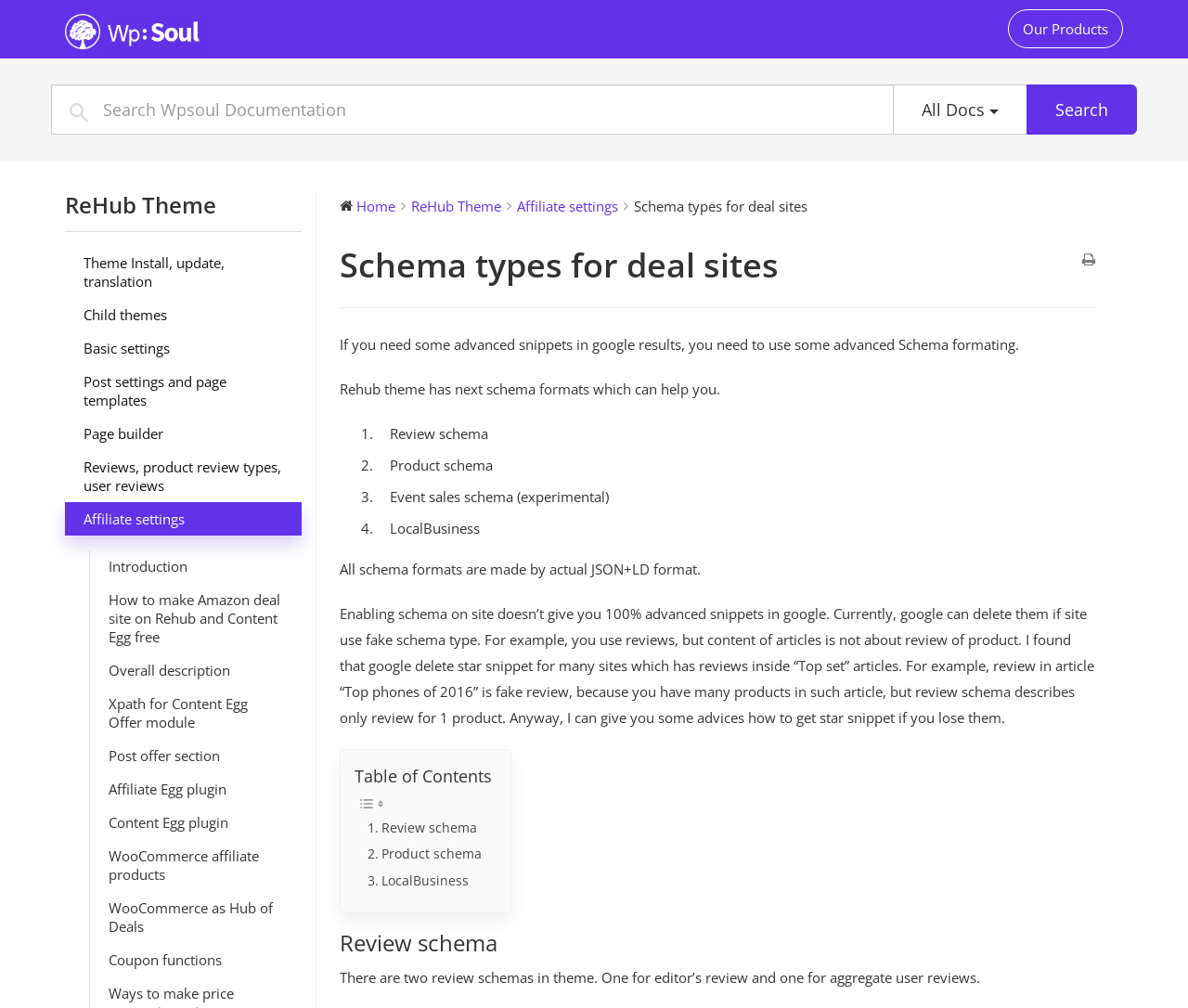Identify the bounding box coordinates for the UI element described as follows: "parent_node: Review schema aria-label="Anchor"". Ensure the coordinates are four float numbers between 0 and 1, formatted as [left, top, right, bottom].

[0.419, 0.92, 0.438, 0.95]